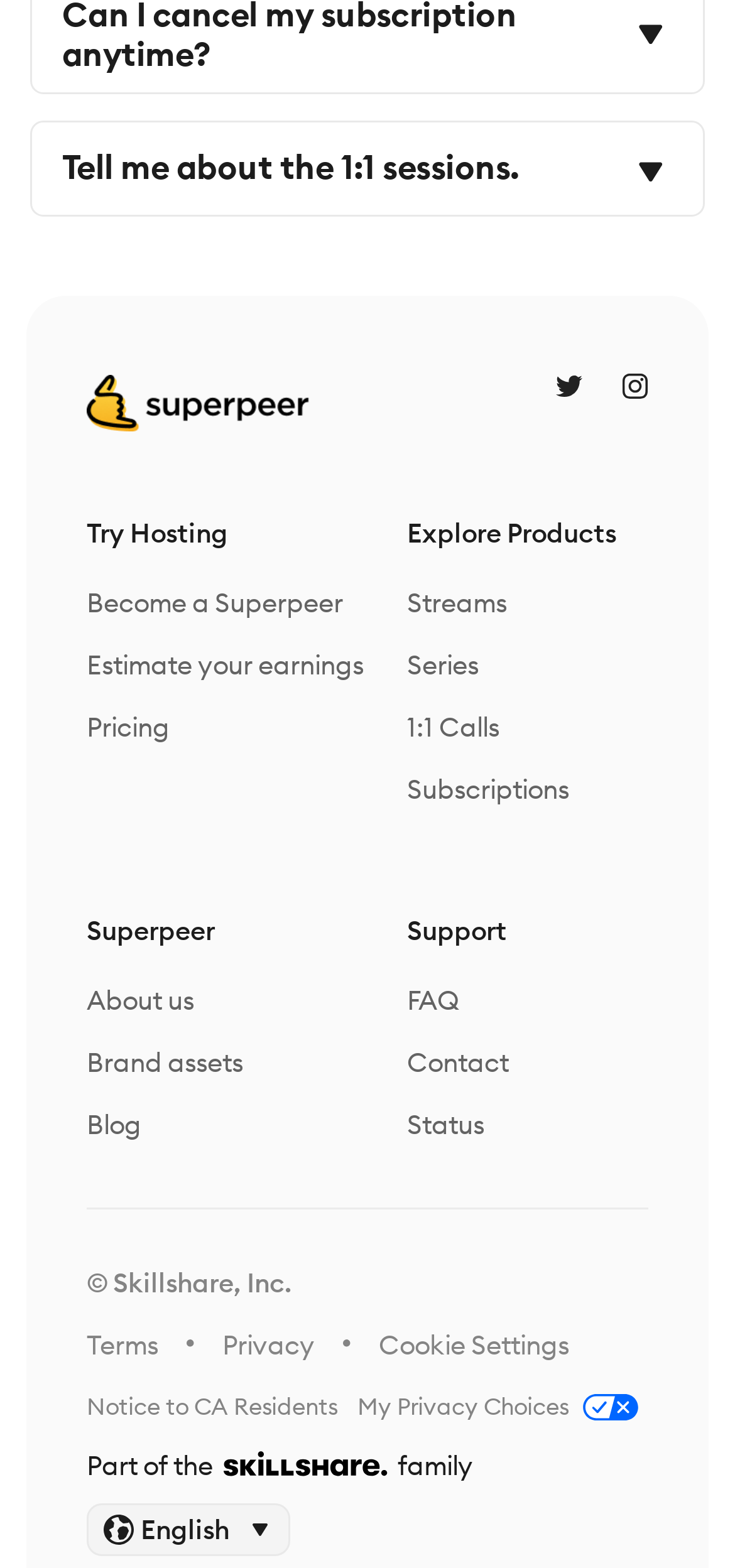Determine the coordinates of the bounding box for the clickable area needed to execute this instruction: "Read the article about a mom's reaction to being called a bitch by her 10-year-old".

None